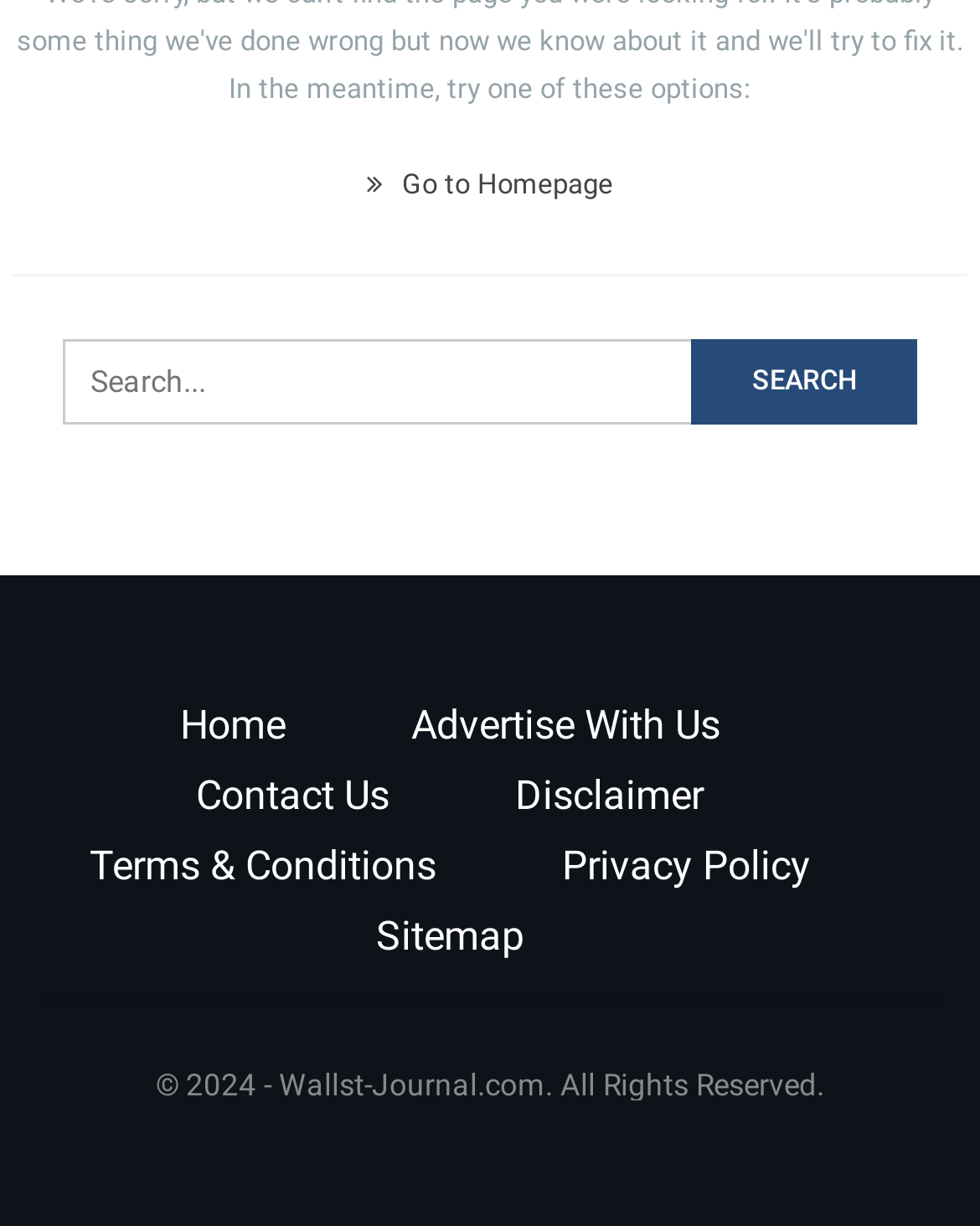Provide the bounding box coordinates of the HTML element described by the text: "Disclaimer".

[0.526, 0.629, 0.718, 0.668]